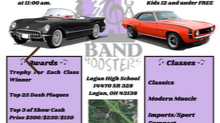Generate a comprehensive description of the image.

This image promotes the "1st Annual Motors For Music Car Show," organized by the Logan Band Boosters. Featuring two classic cars, a Corvette and a Camaro, the advertisement provides essential details about the event, which starts at 11:00 a.m. at Logan High School, located at 19470 SR 328 in Logan, OH. It highlights that kids aged 12 and under can attend for free and outlines the rewards for participants, including trophies for class winners and cash prizes for the top three cars, with amounts listed as $250, $150, and $100. Additionally, the event offers various vehicle classes, including Classics, Modern Muscle, and Imports/Sport.